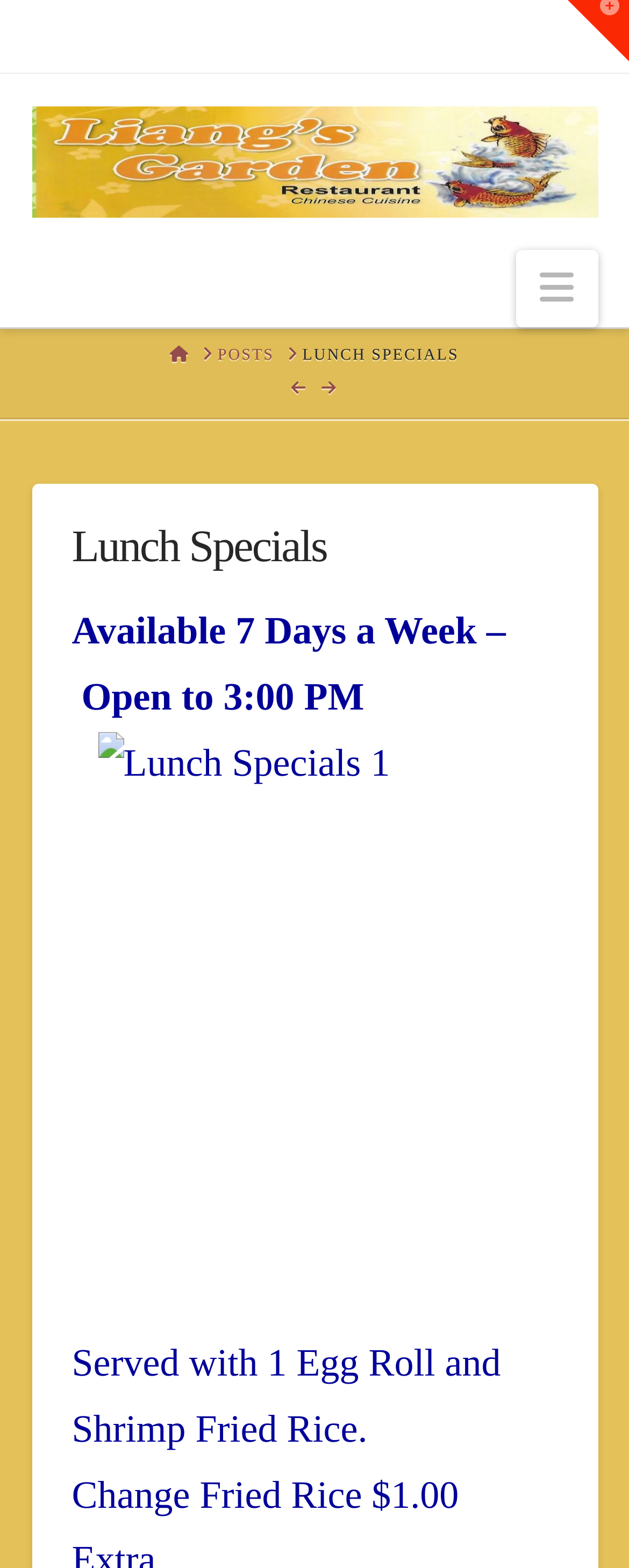Provide a one-word or short-phrase response to the question:
What is served with the lunch special?

1 Egg Roll and Shrimp Fried Rice